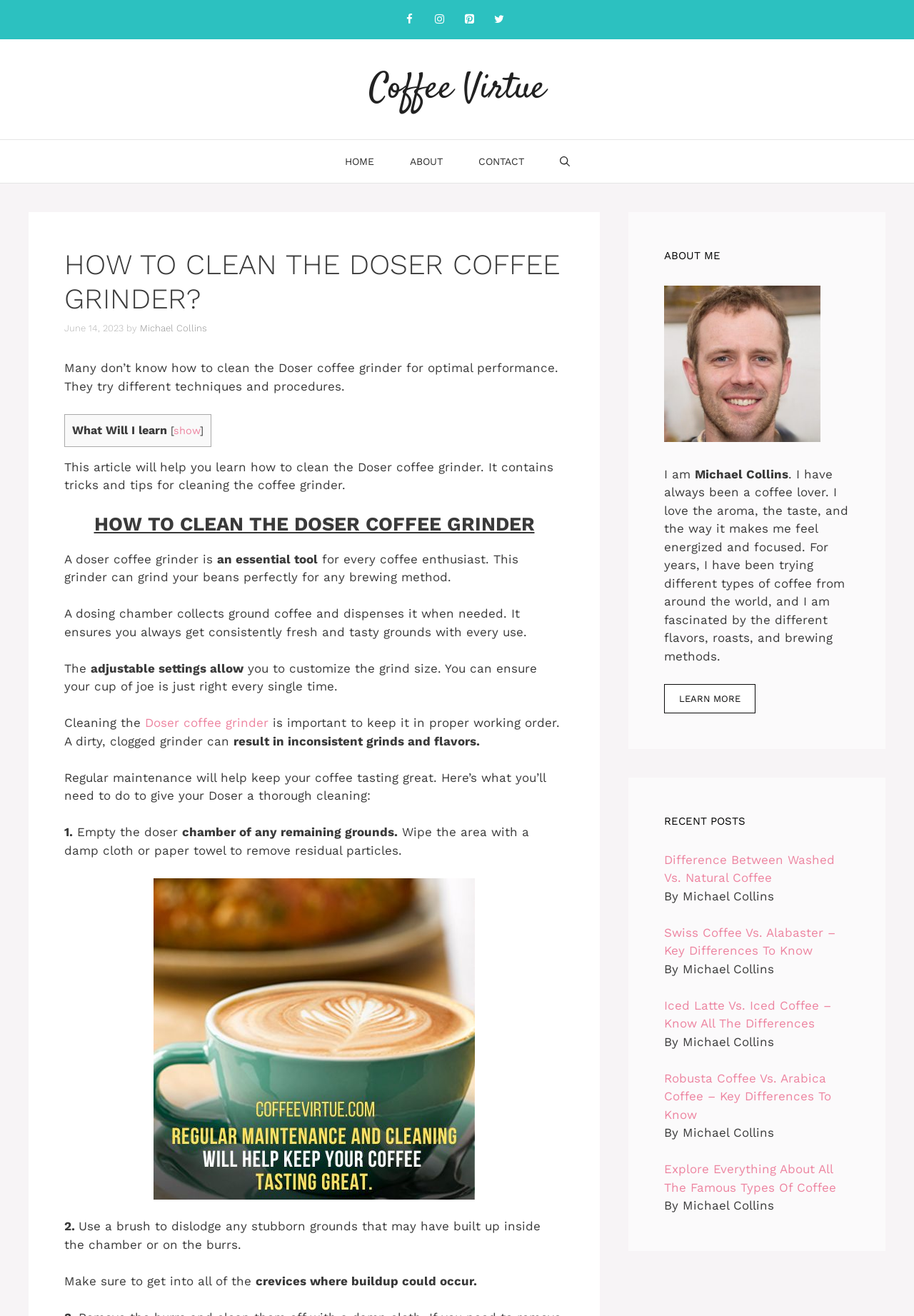Find the main header of the webpage and produce its text content.

HOW TO CLEAN THE DOSER COFFEE GRINDER?